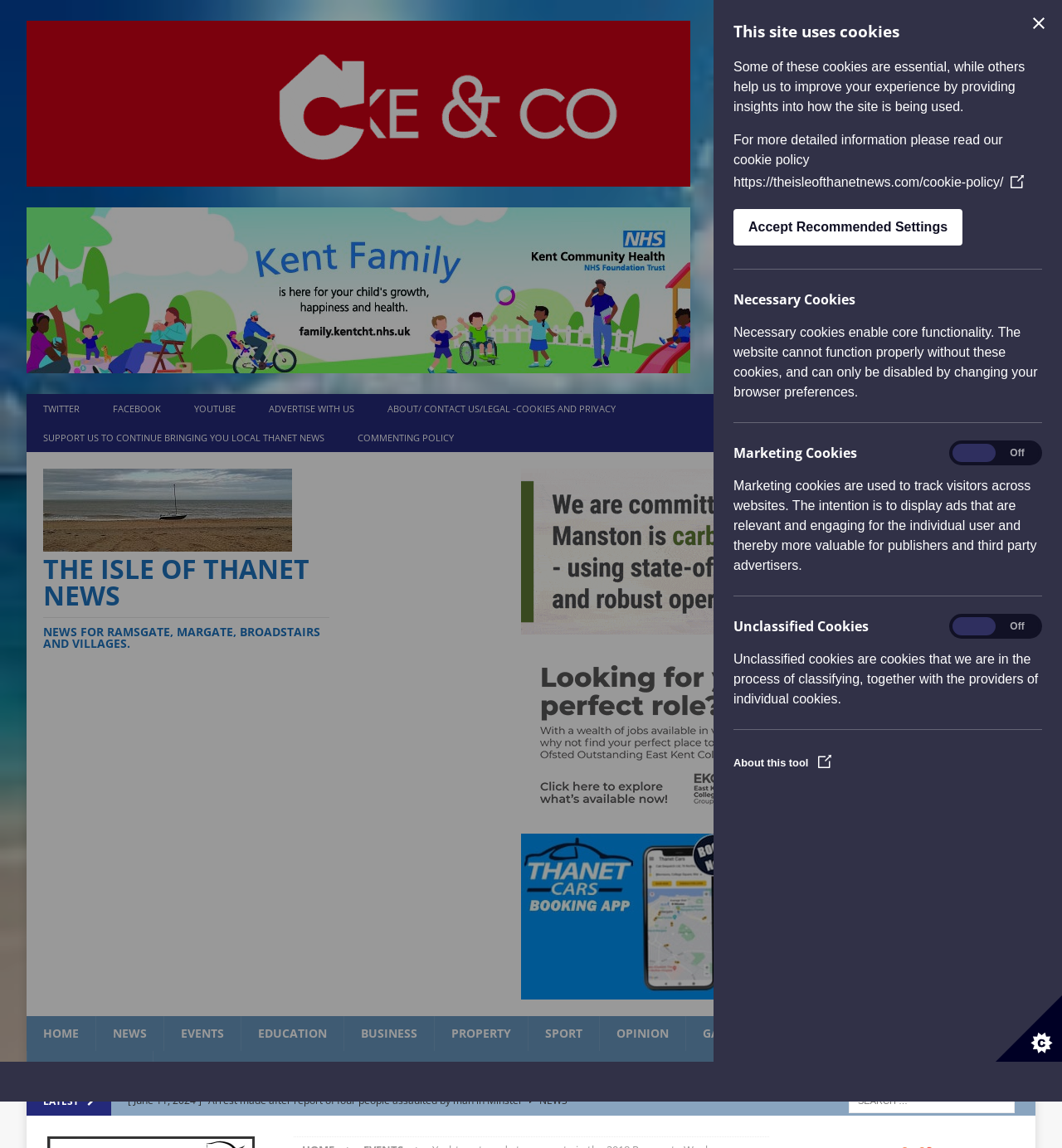Respond concisely with one word or phrase to the following query:
What is the name of the school mentioned in the article?

Holy Trinity & St John’s CEP School